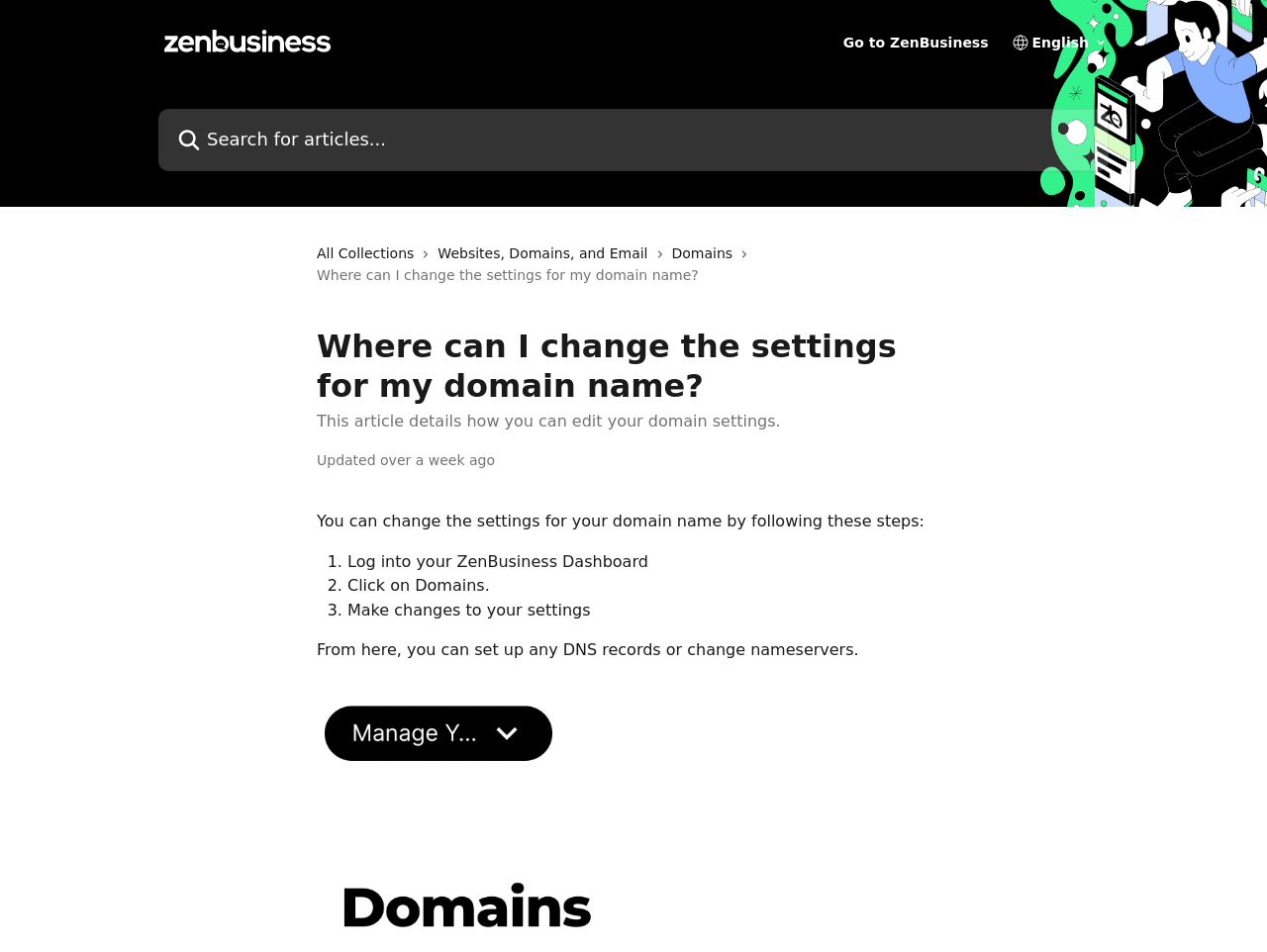Please give a short response to the question using one word or a phrase:
What is the current status of the article?

Updated over a week ago